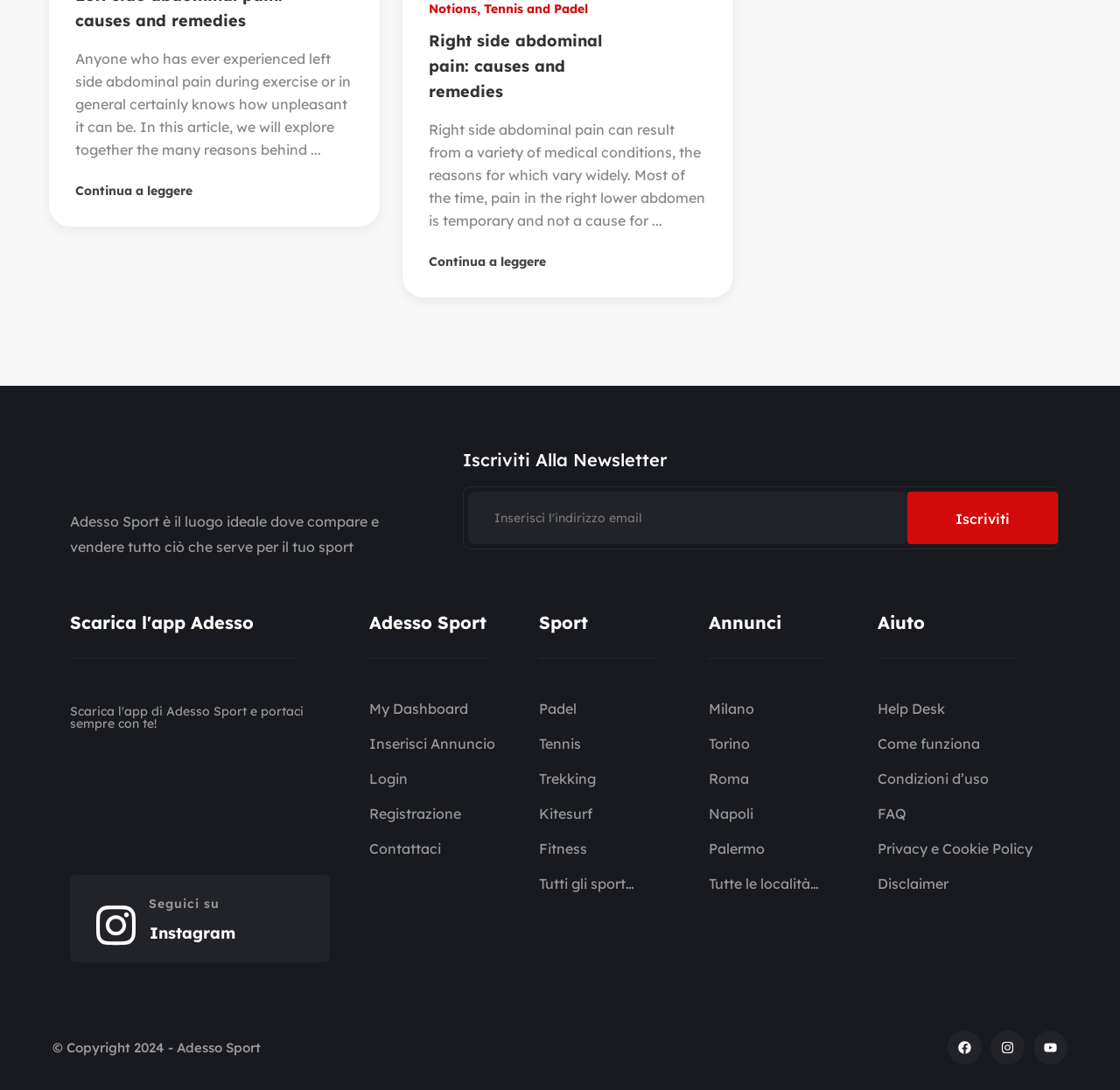Pinpoint the bounding box coordinates of the clickable element to carry out the following instruction: "Download the Adesso Sport app."

[0.062, 0.687, 0.16, 0.787]